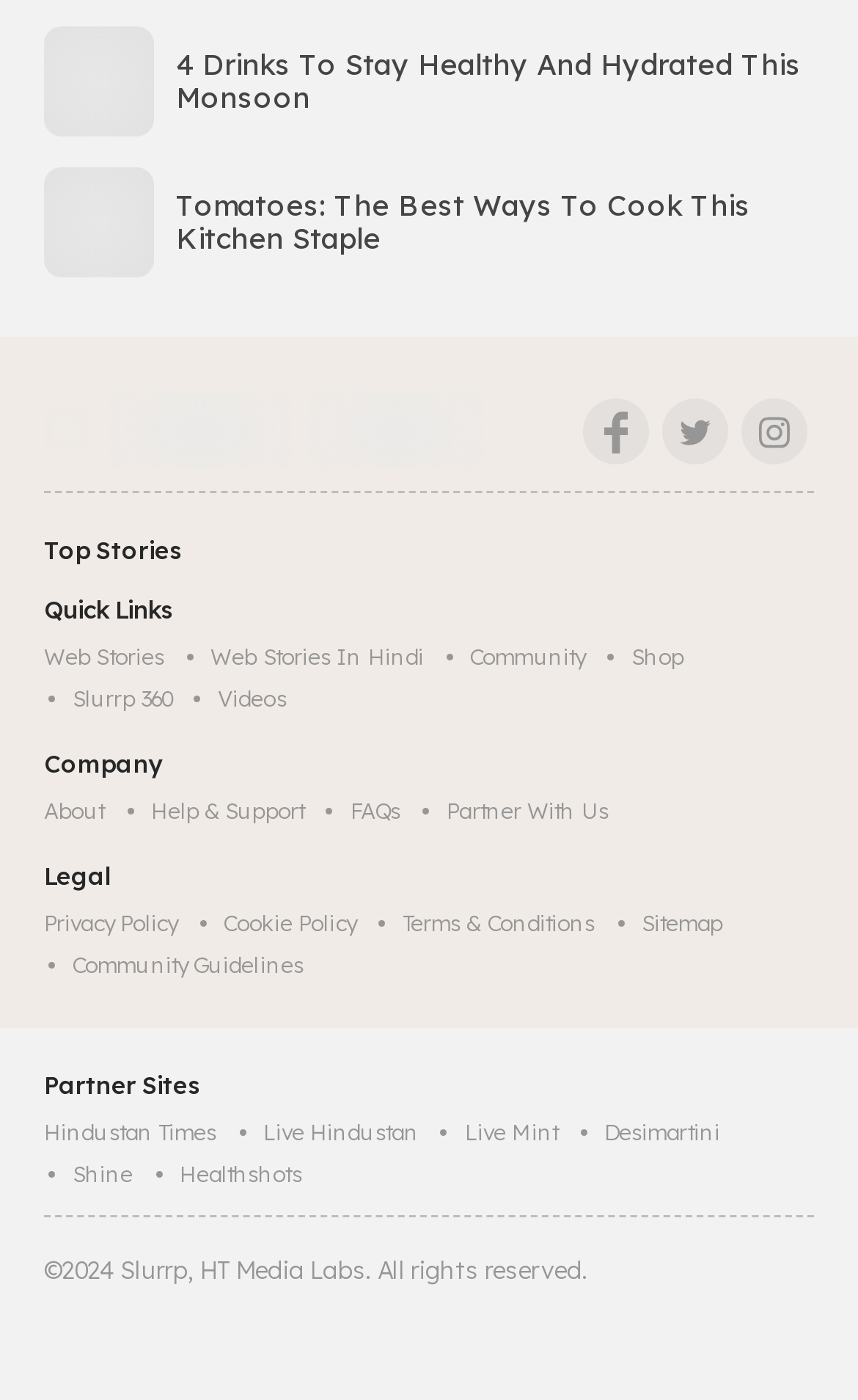How many partner sites are listed?
Please provide a comprehensive answer based on the contents of the image.

I counted the number of partner sites by looking at the links listed under the heading 'Partner Sites', which include Hindustan Times, Live Hindustan, Live Mint, Desimartini, and Shine.